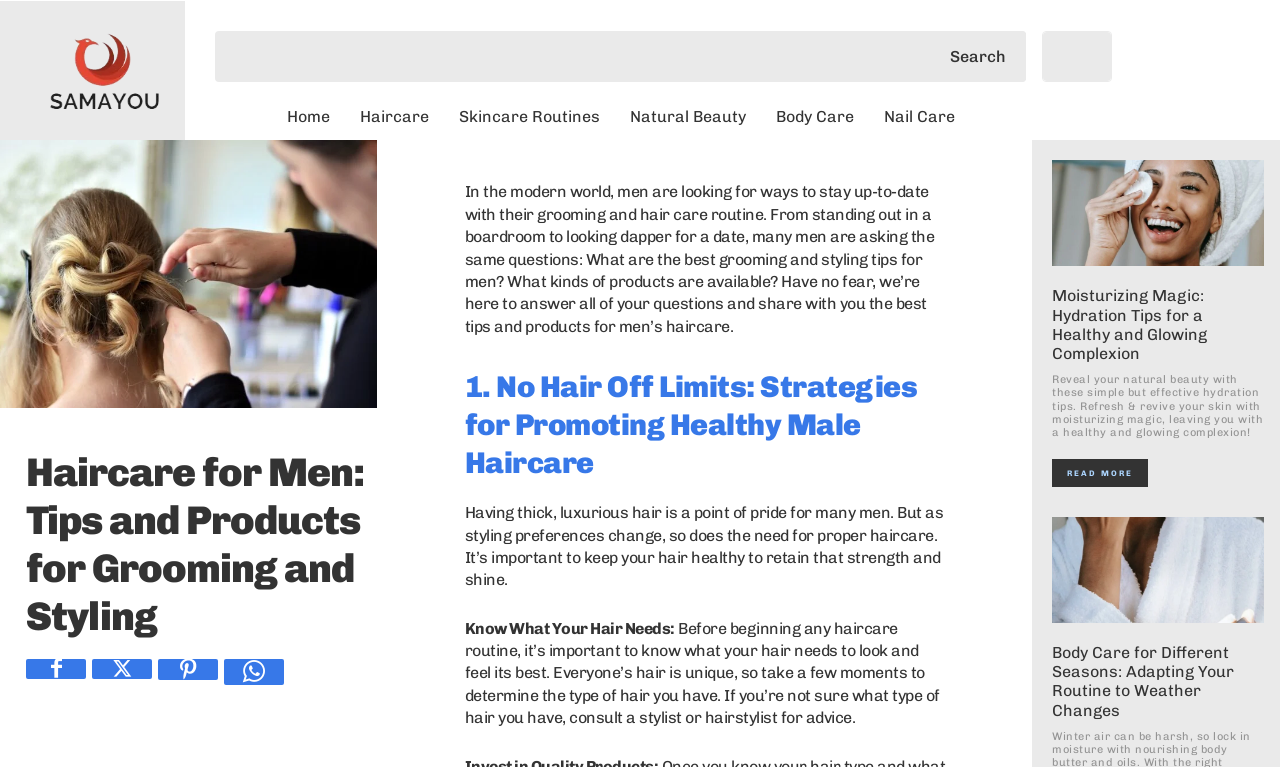Predict the bounding box of the UI element based on this description: "Search".

[0.742, 0.04, 0.802, 0.107]